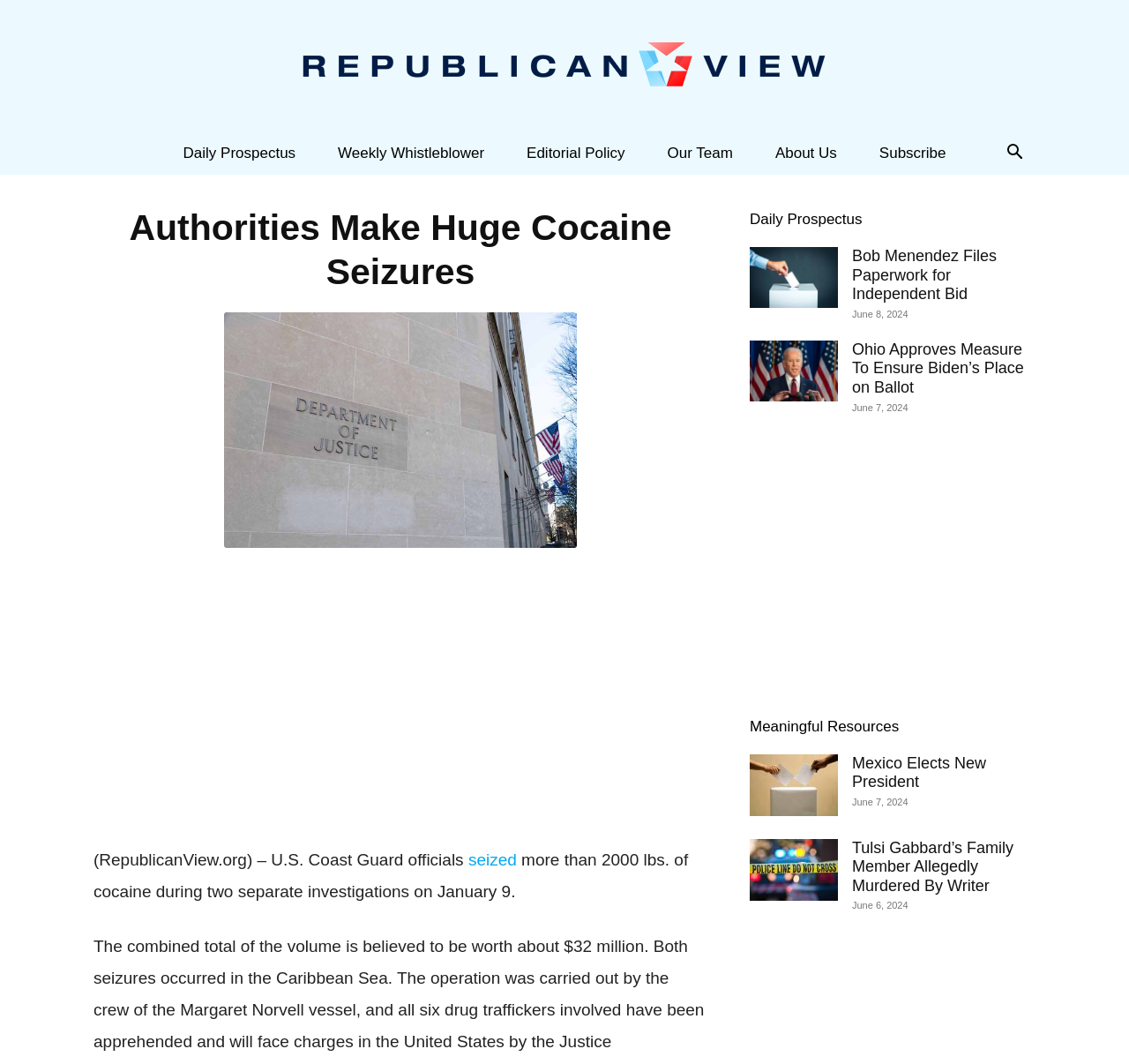Using the provided element description: "Mexico Elects New President", determine the bounding box coordinates of the corresponding UI element in the screenshot.

[0.755, 0.709, 0.873, 0.743]